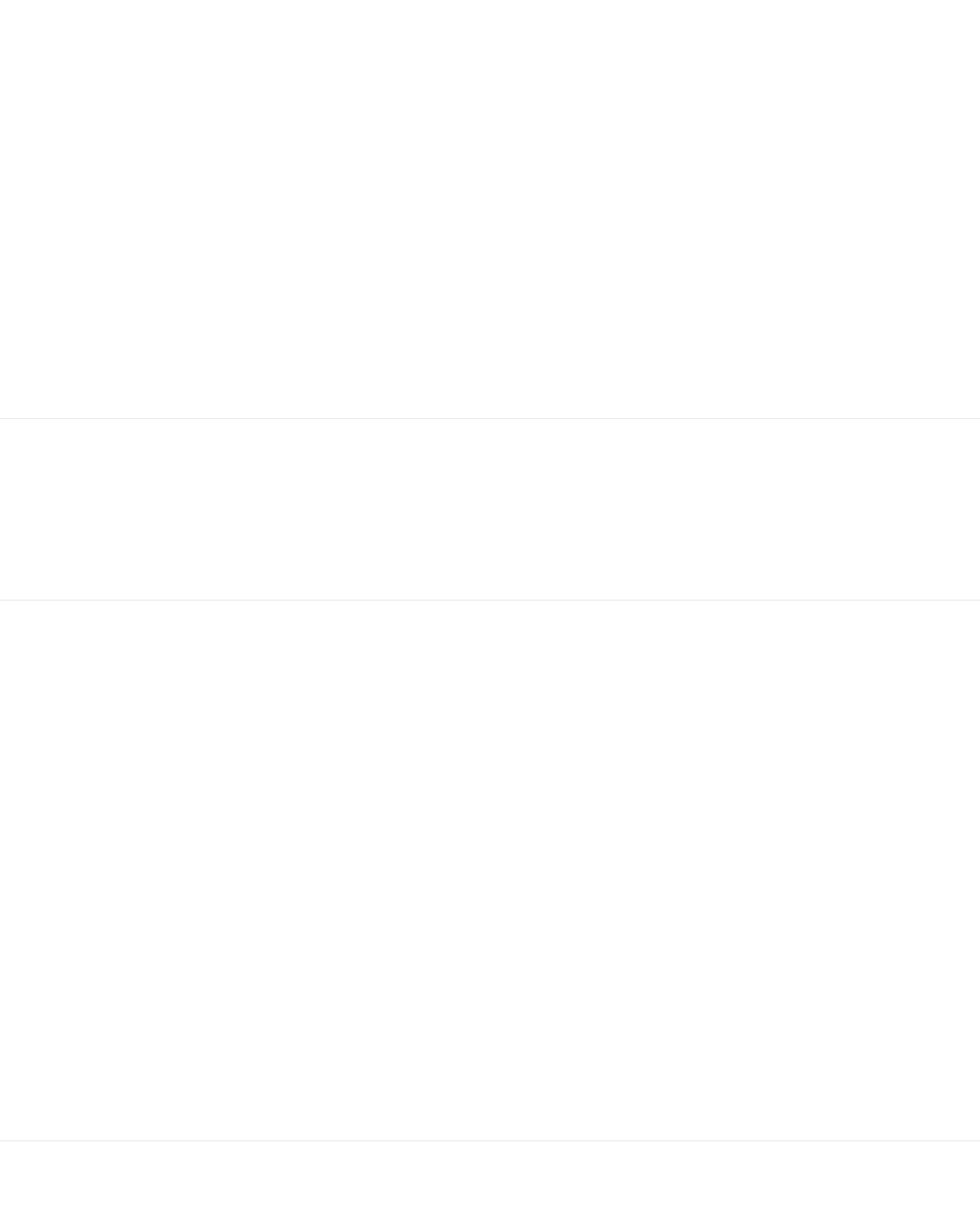Extract the bounding box of the UI element described as: "Remote Back-End Programming Jobs".

[0.462, 0.605, 0.667, 0.617]